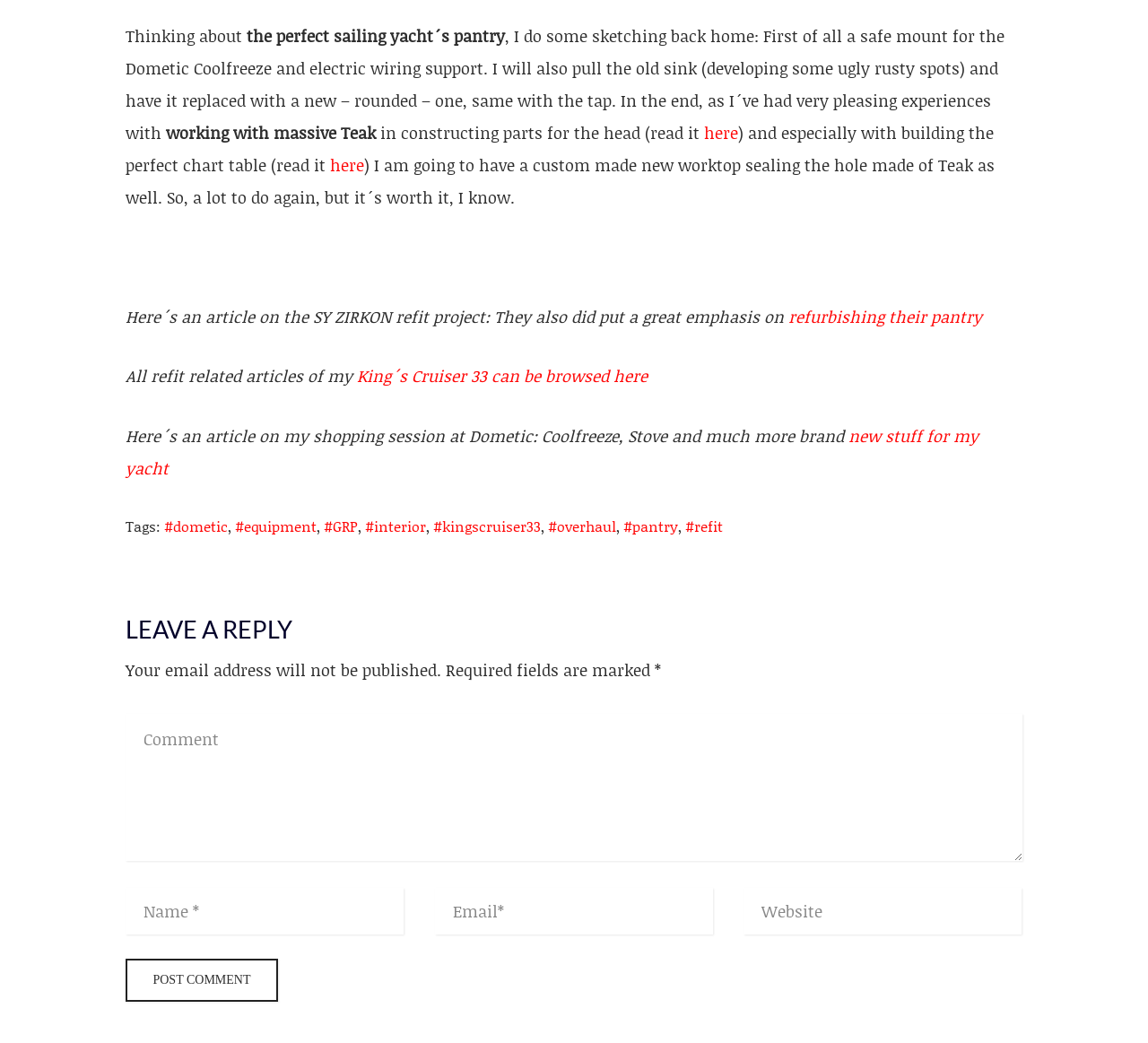Using the elements shown in the image, answer the question comprehensively: What is the type of yacht being refurbished?

The type of yacht being refurbished is a King's Cruiser 33, as mentioned in the article, where the author shares their experiences and plans for the refit project.